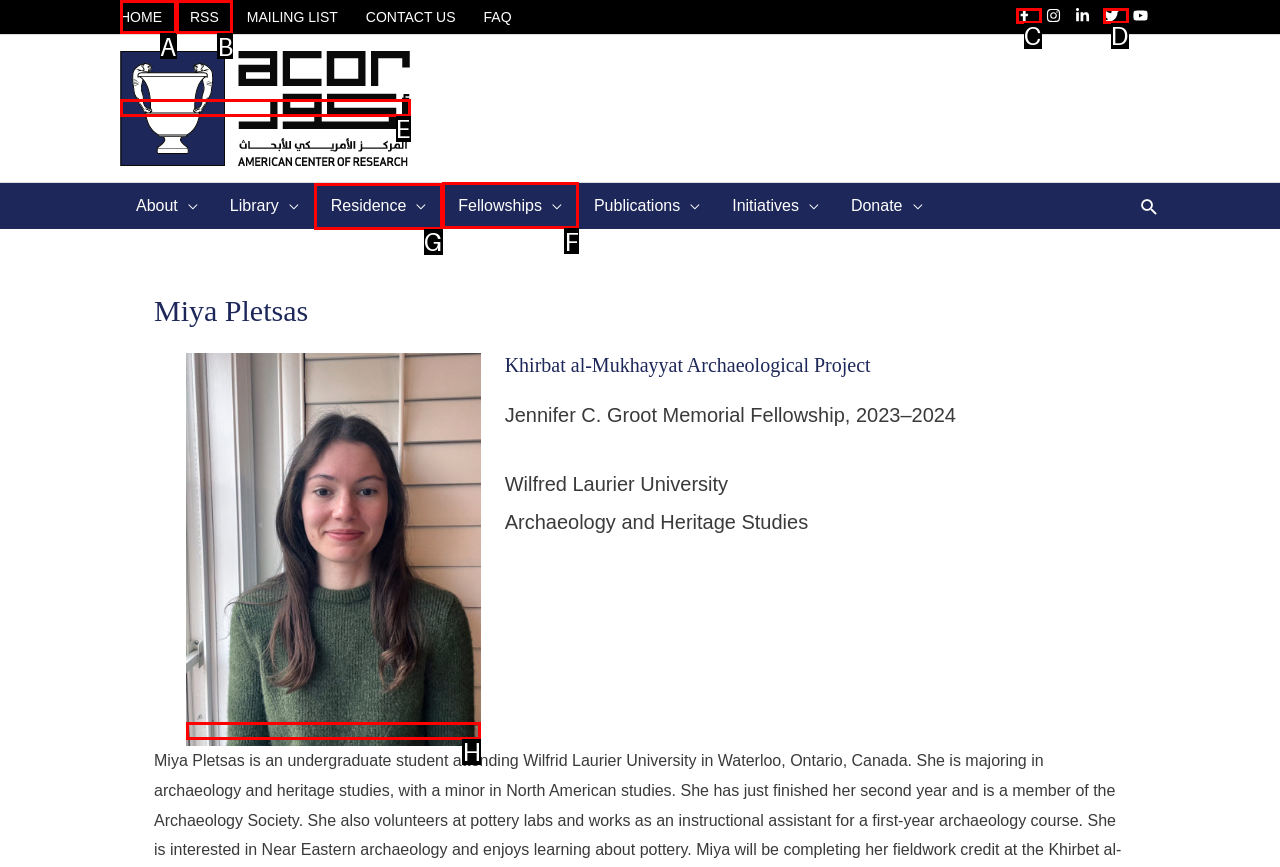From the given options, tell me which letter should be clicked to complete this task: learn about fellowships
Answer with the letter only.

F